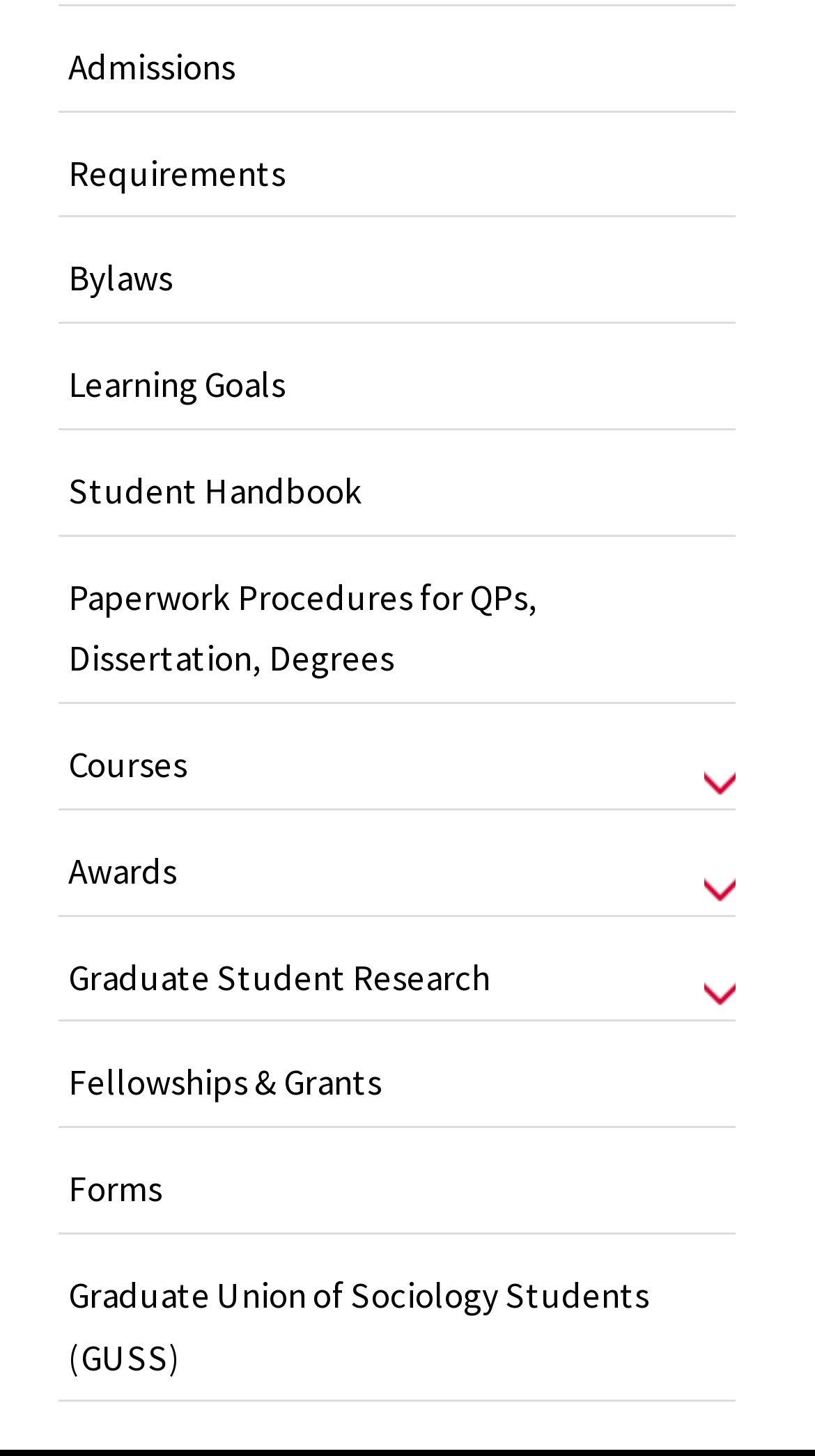Carefully examine the image and provide an in-depth answer to the question: What type of information does the webpage provide?

Based on the links and content of the webpage, I infer that it provides information related to a graduate program, including admissions, requirements, courses, and resources for graduate students.